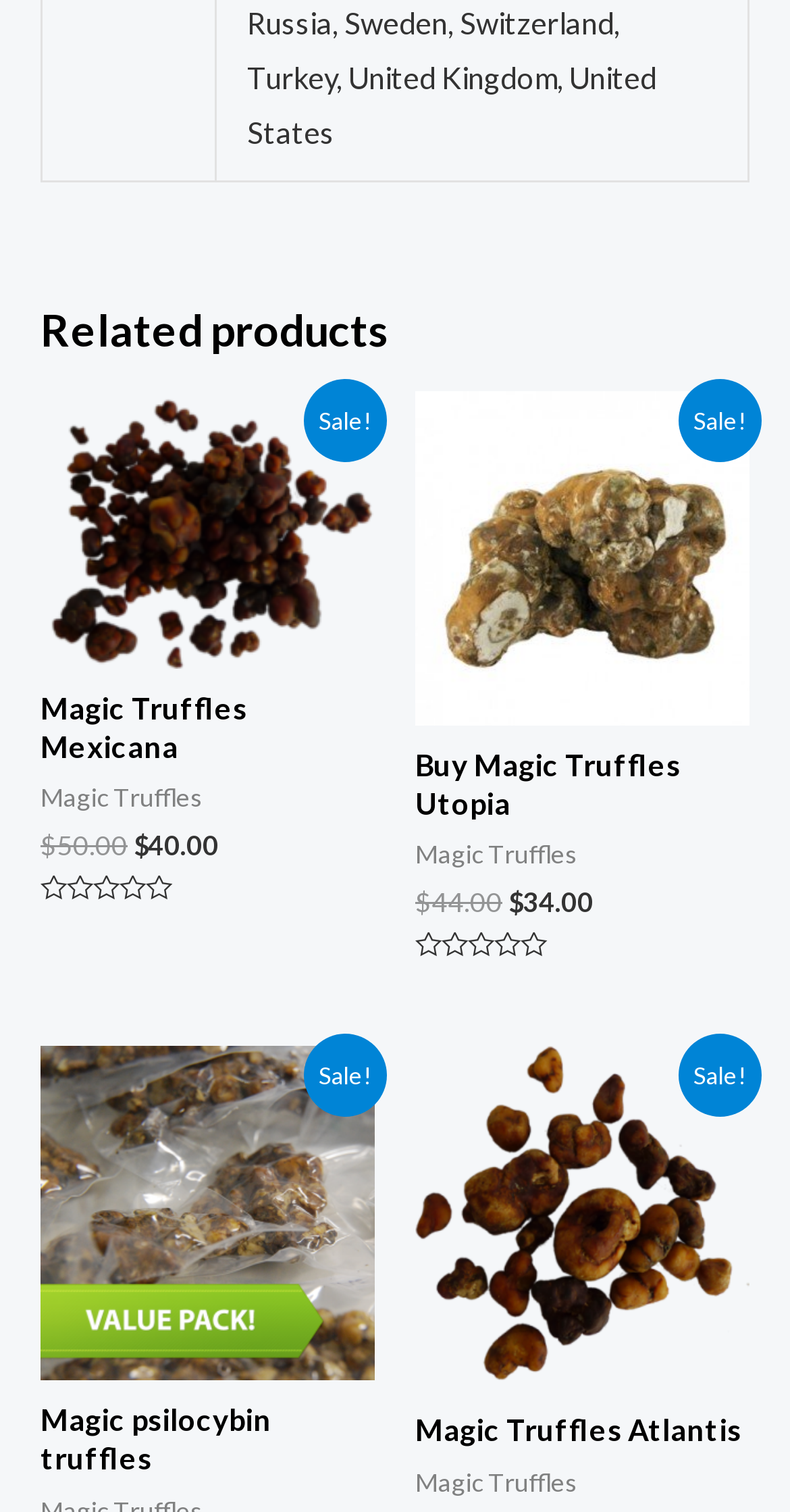Examine the image carefully and respond to the question with a detailed answer: 
What is the rating of Magic Truffles Utopia?

I found the link 'Buy Magic Truffles Utopia' and its associated text 'Rated 0 out of 5', which indicates that the rating of Magic Truffles Utopia is 0 out of 5.